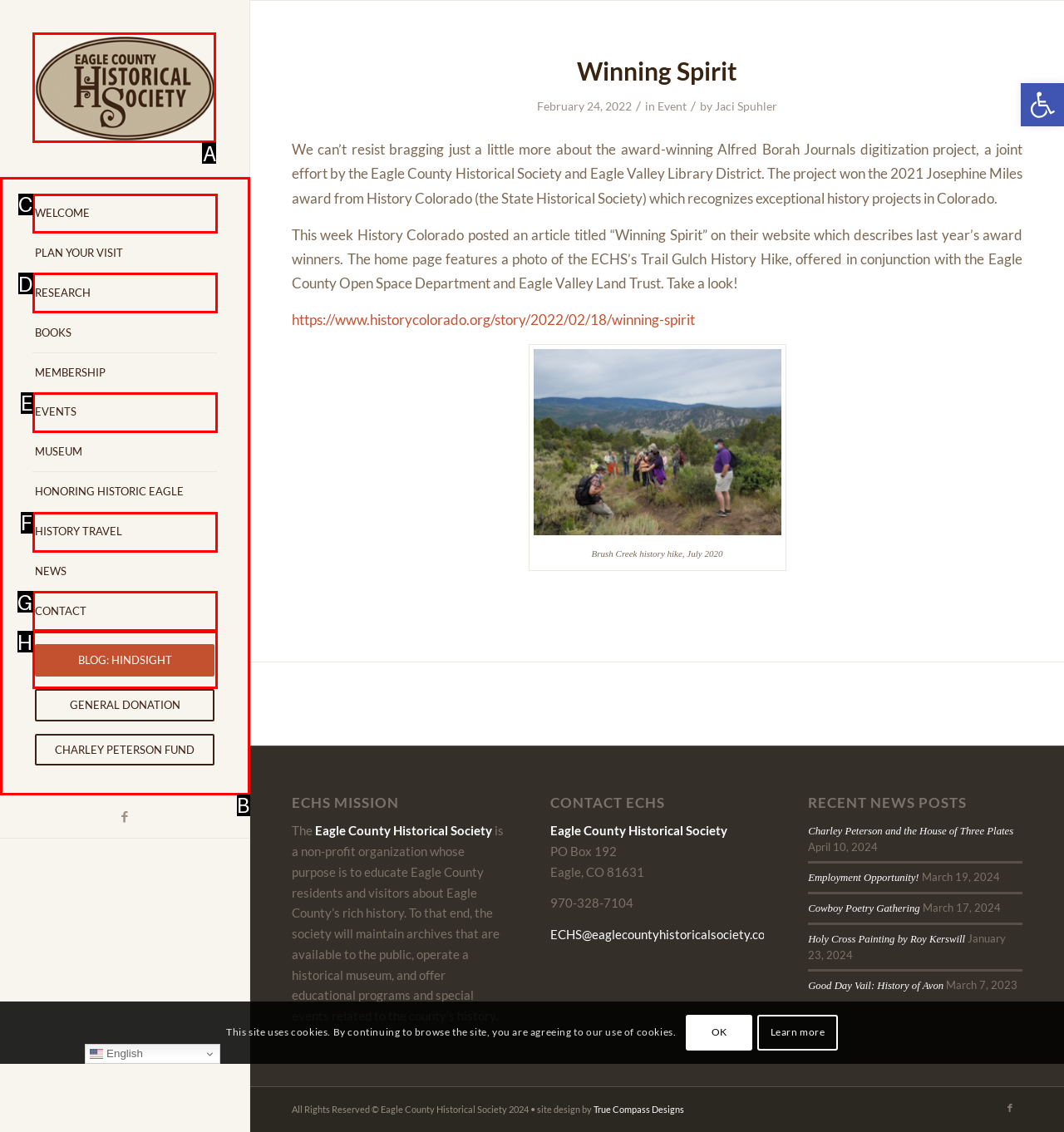Identify which lettered option to click to carry out the task: Click the Eagle-County-Historical-Society logo. Provide the letter as your answer.

A